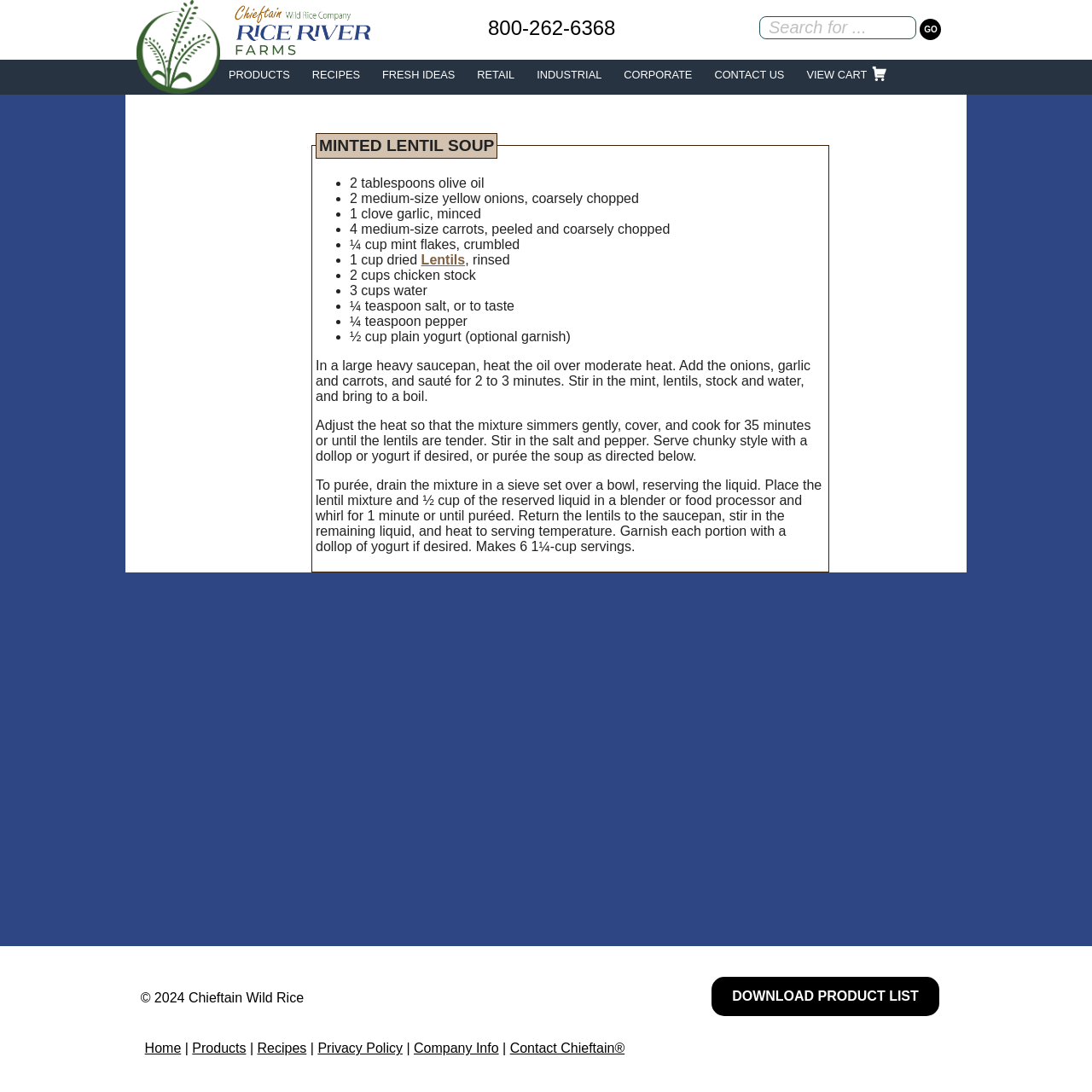What is the optional garnish for the Minted Lentil Soup? Based on the screenshot, please respond with a single word or phrase.

plain yogurt